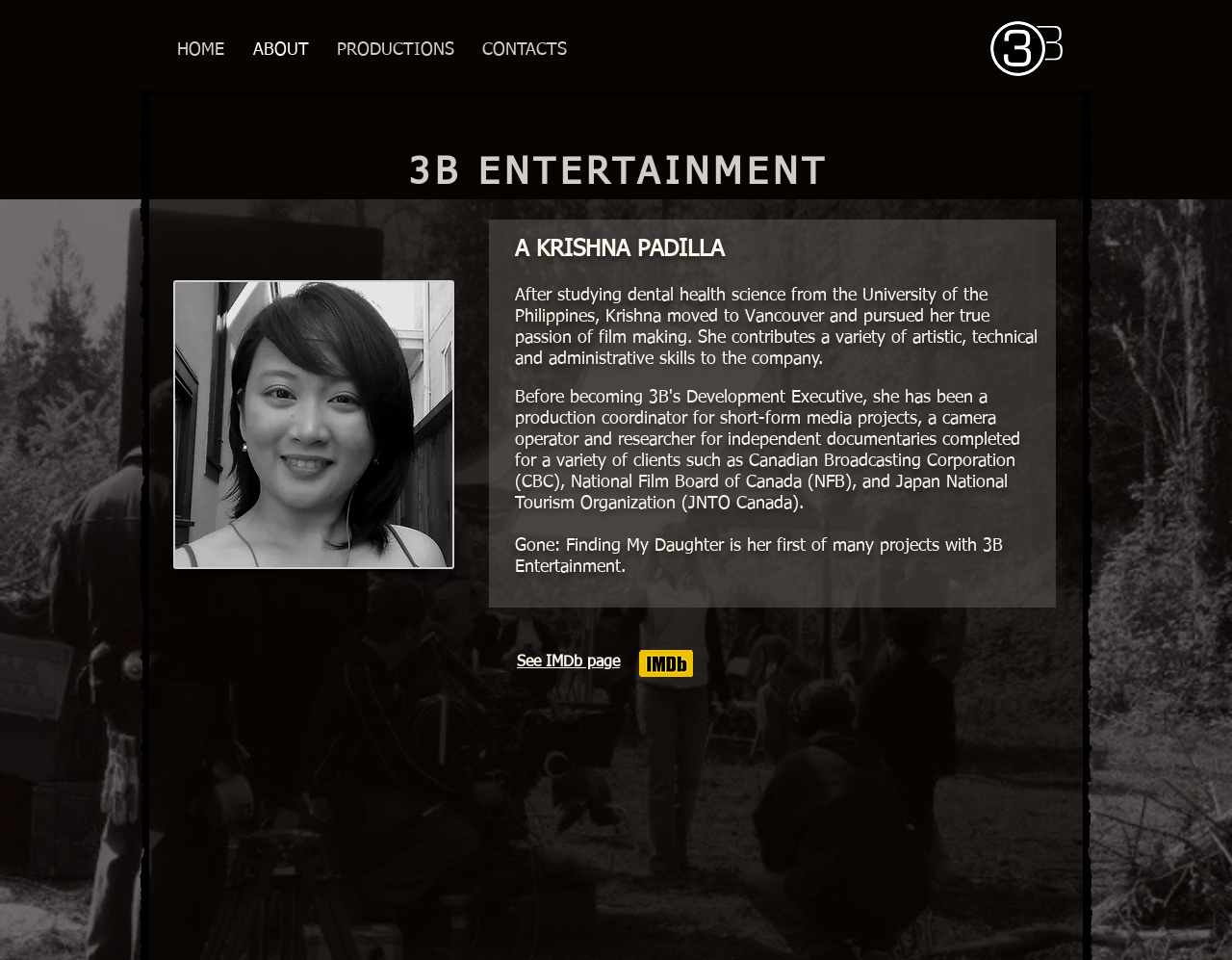Given the description See IMDb page, predict the bounding box coordinates of the UI element. Ensure the coordinates are in the format (top-left x, top-left y, bottom-right x, bottom-right y) and all values are between 0 and 1.

[0.42, 0.682, 0.503, 0.698]